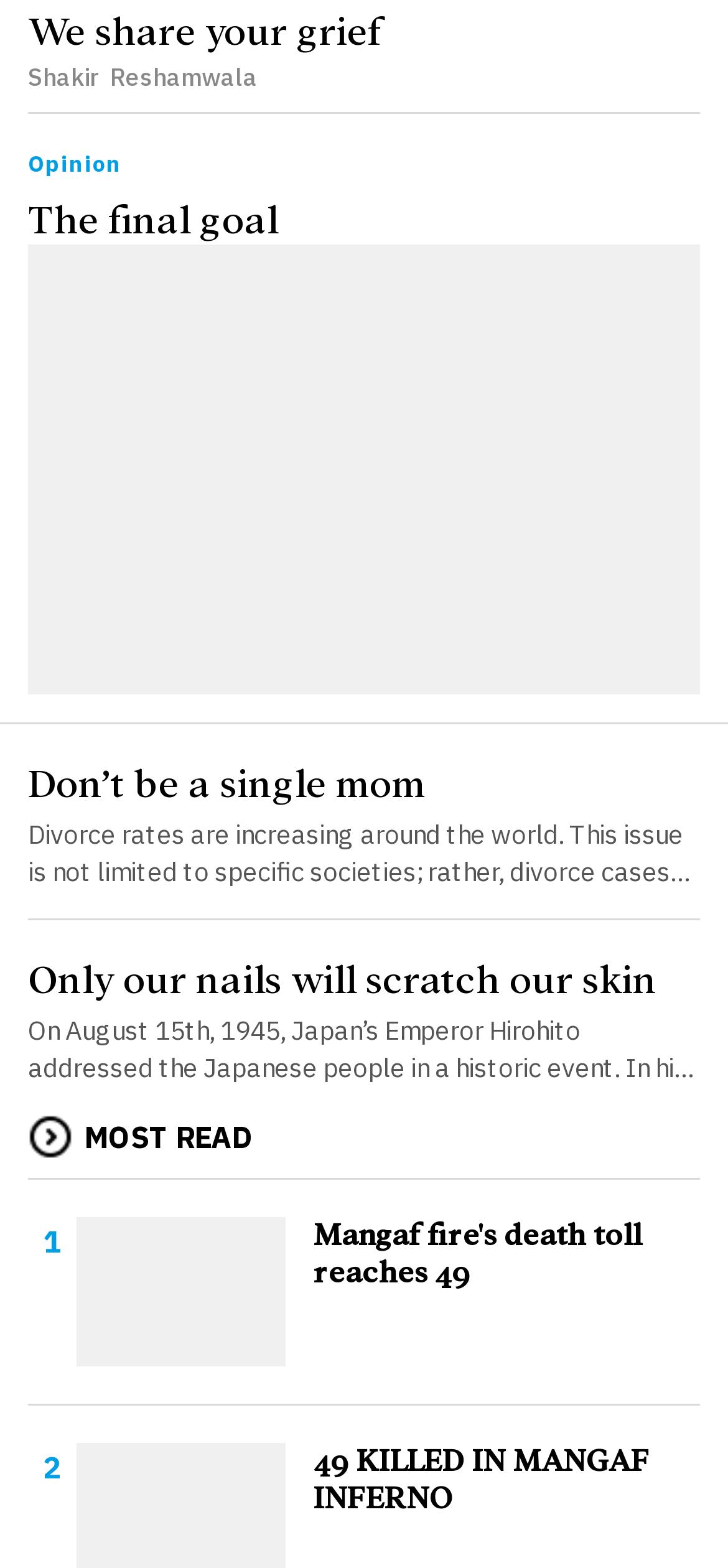What is the tone of the article with the title 'Don’t be a single mom'?
Using the image, elaborate on the answer with as much detail as possible.

I inferred the answer by reading the title 'Don’t be a single mom' which suggests that the article is warning or advising against being a single mom, implying a cautionary or advisory tone.